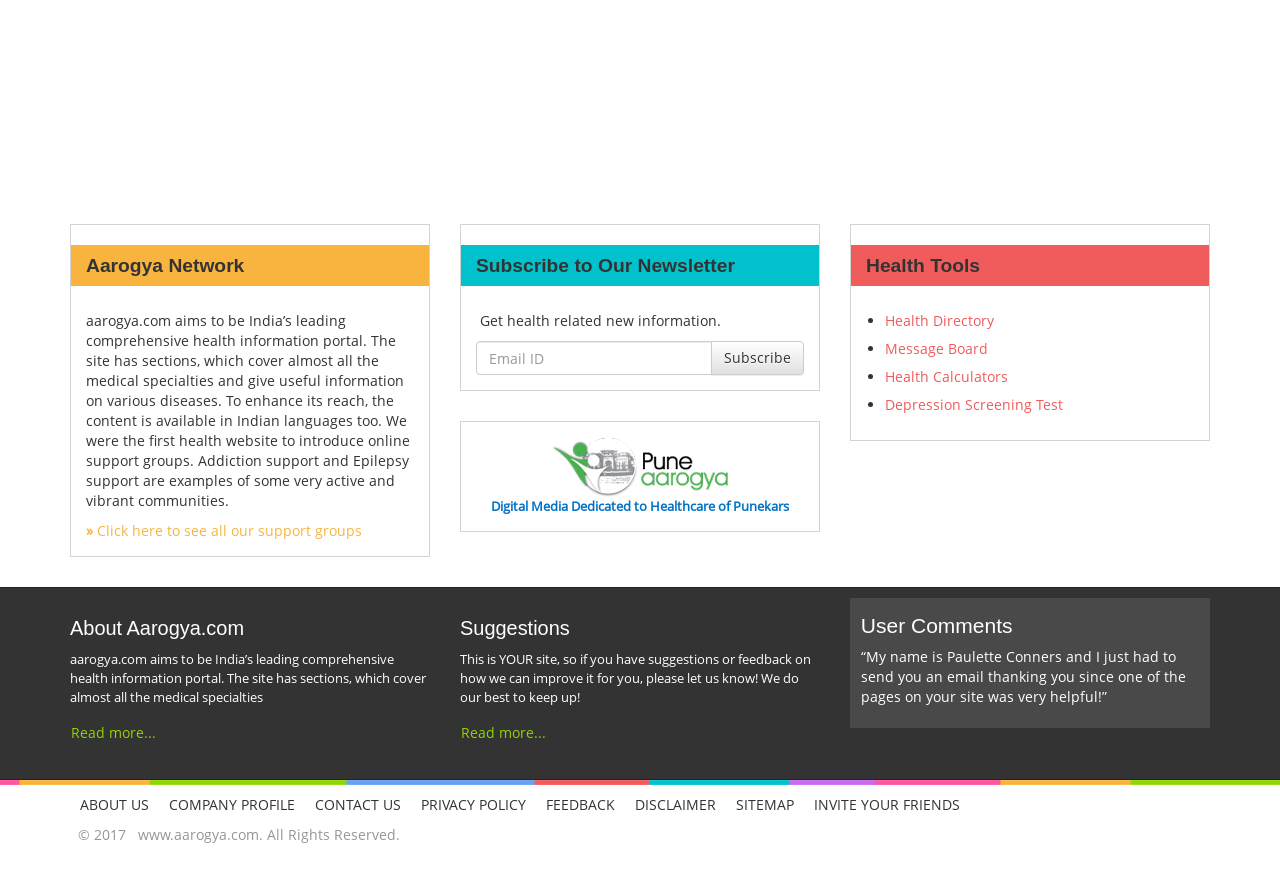How can users get health-related news information?
Look at the image and provide a detailed response to the question.

The heading 'Subscribe to Our Newsletter' and the StaticText element with the content 'Get health related new information.' suggest that users can get health-related news information by subscribing to the newsletter.